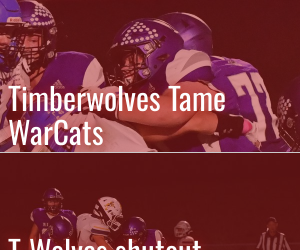Use a single word or phrase to answer this question: 
Did the WarCats score in the game?

No